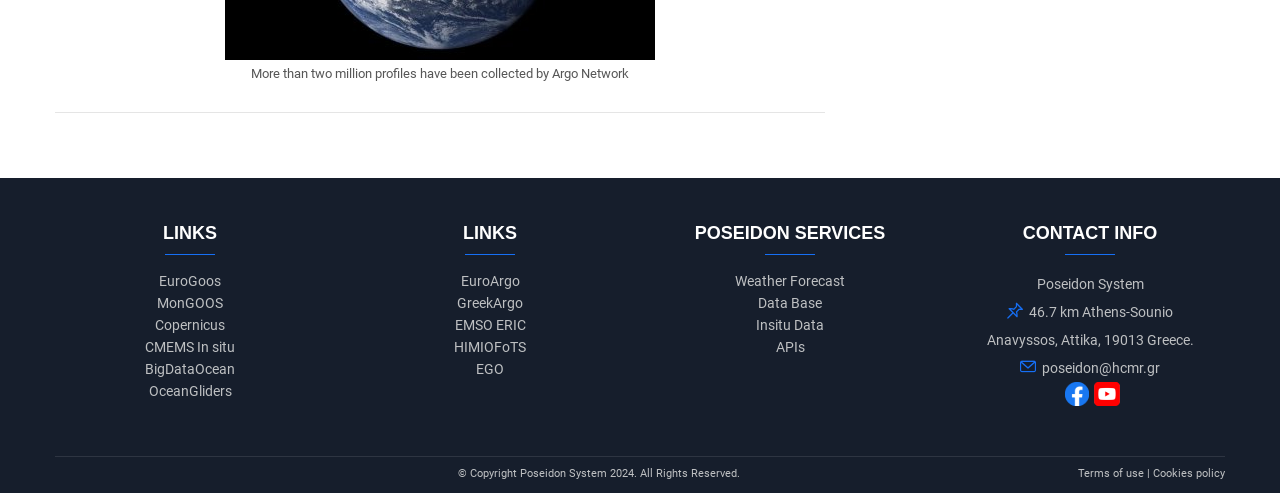Pinpoint the bounding box coordinates of the clickable area necessary to execute the following instruction: "Go to YouTube channel". The coordinates should be given as four float numbers between 0 and 1, namely [left, top, right, bottom].

[0.855, 0.777, 0.875, 0.809]